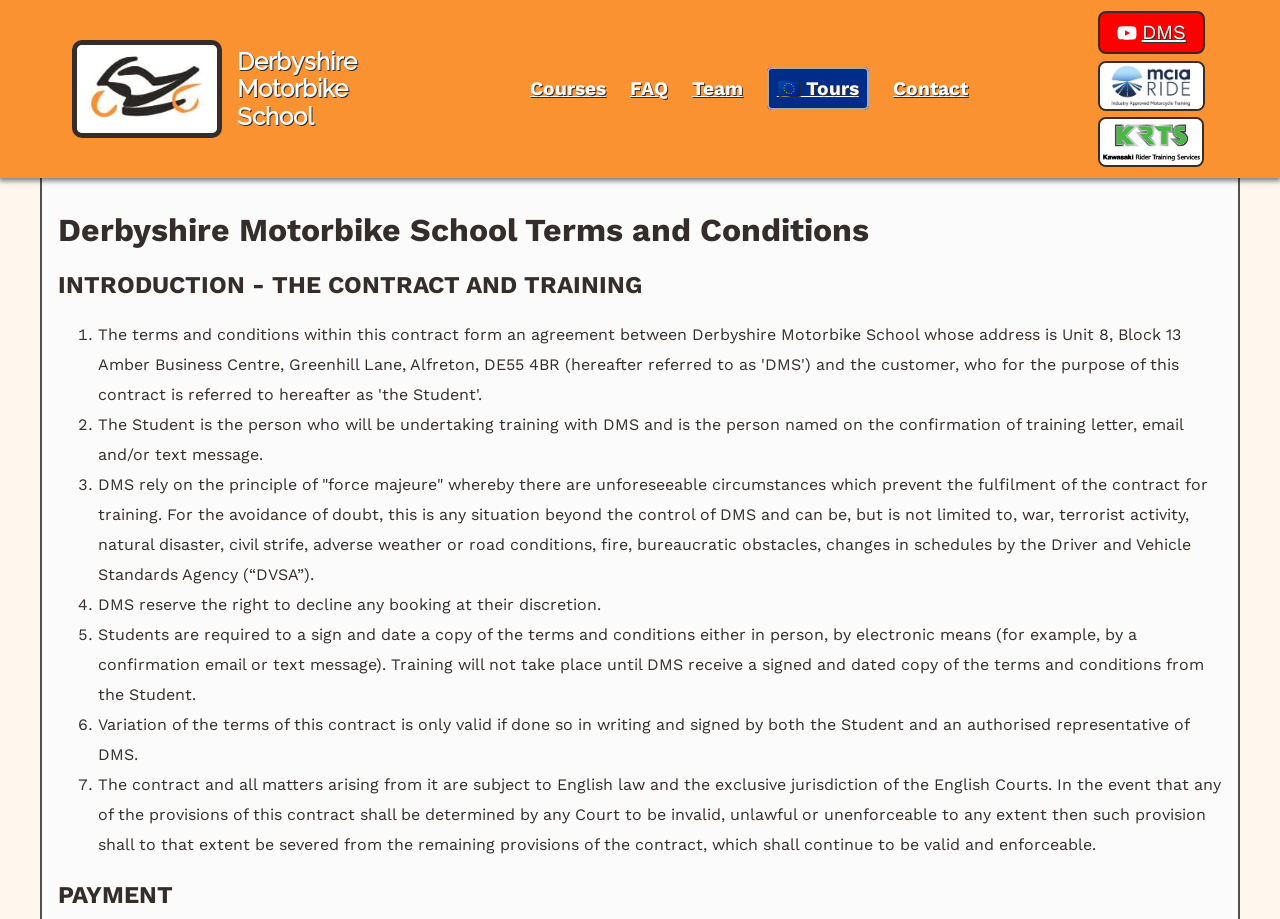Use a single word or phrase to answer the question: Can students decline a booking?

No